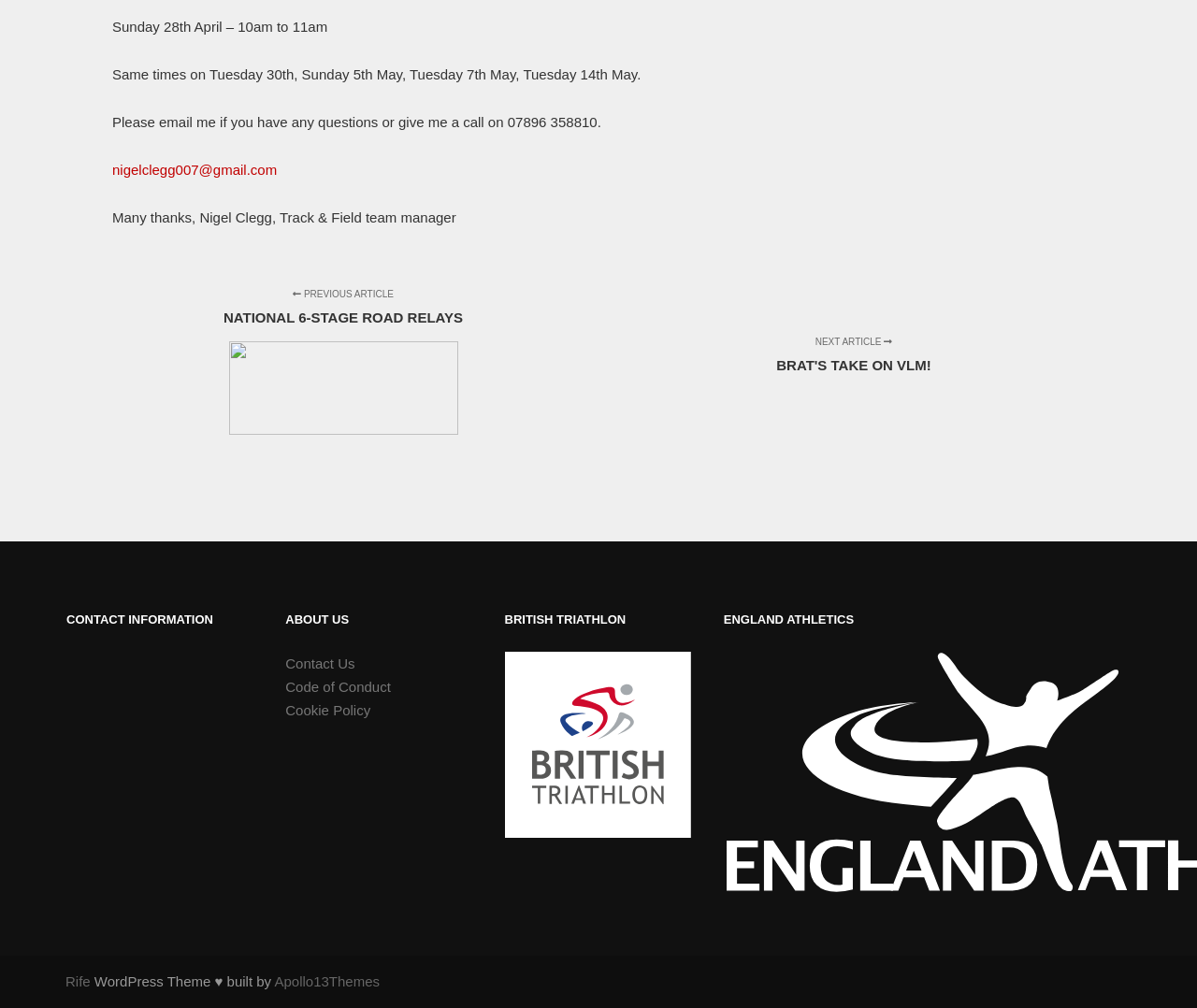Respond concisely with one word or phrase to the following query:
What is the phone number to contact?

07896 358810